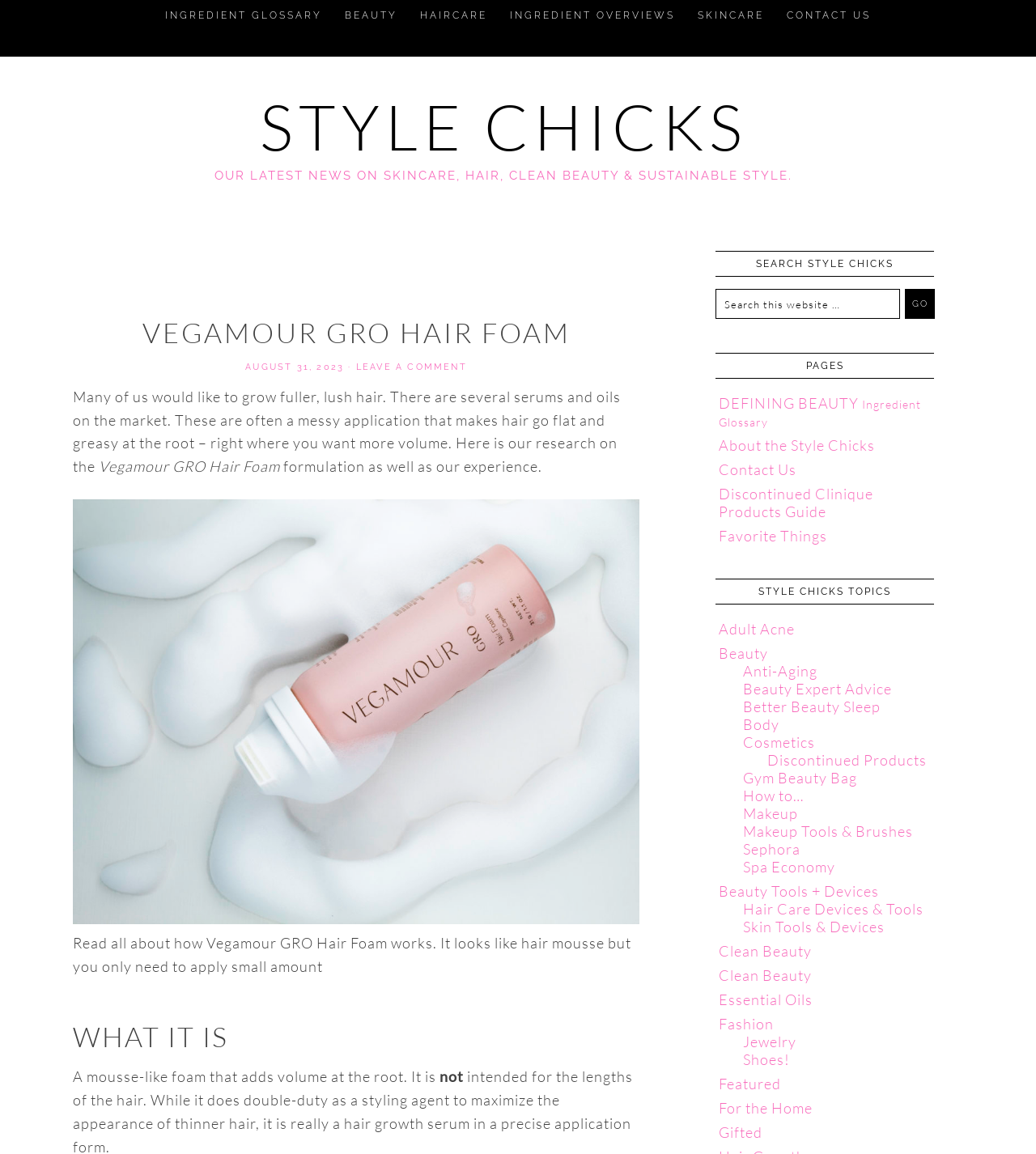Based on the element description "Hair Care Devices & Tools", predict the bounding box coordinates of the UI element.

[0.717, 0.78, 0.891, 0.795]